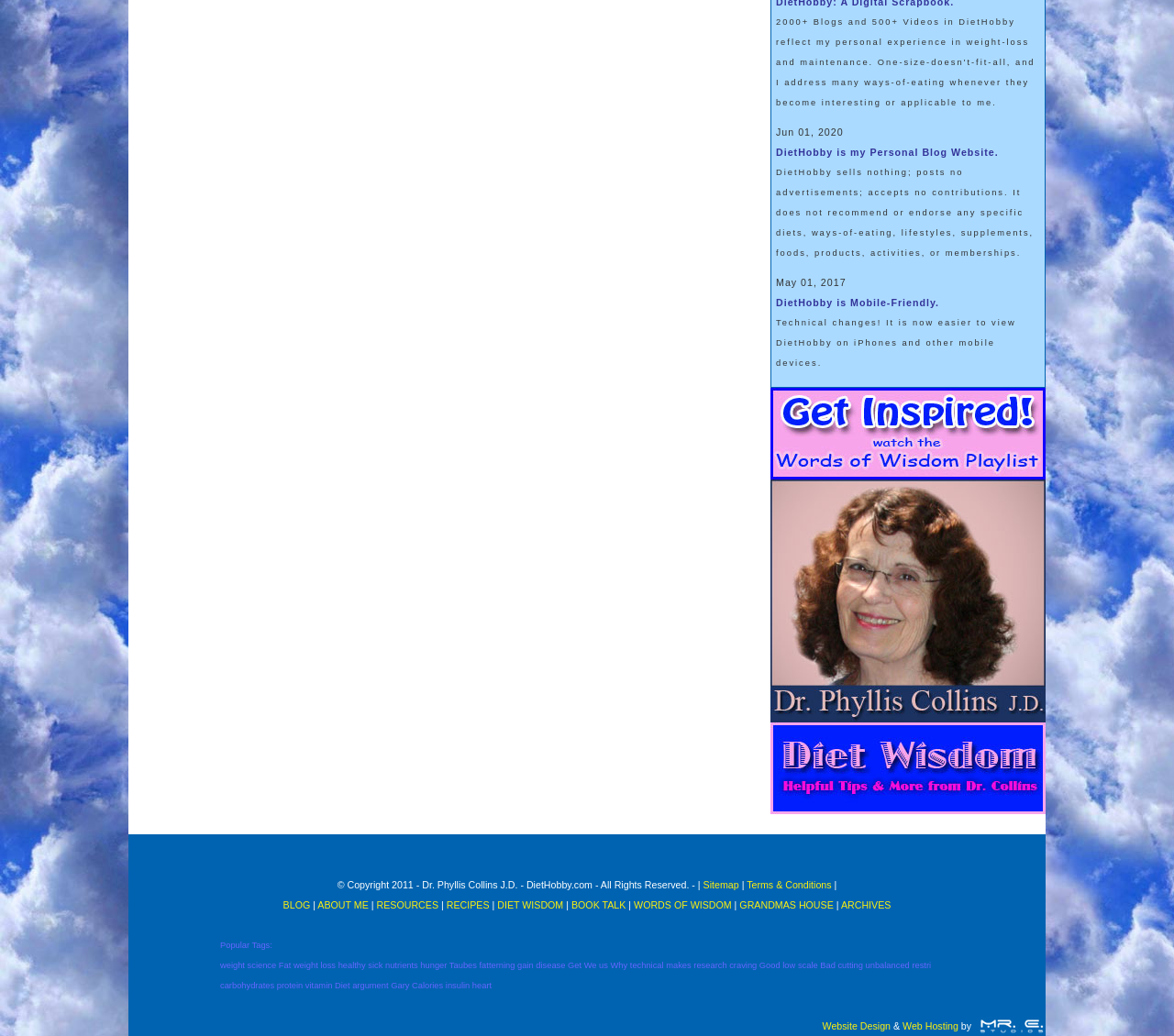What is the author's goal?
Give a single word or phrase as your answer by examining the image.

To lose weight and maintain it